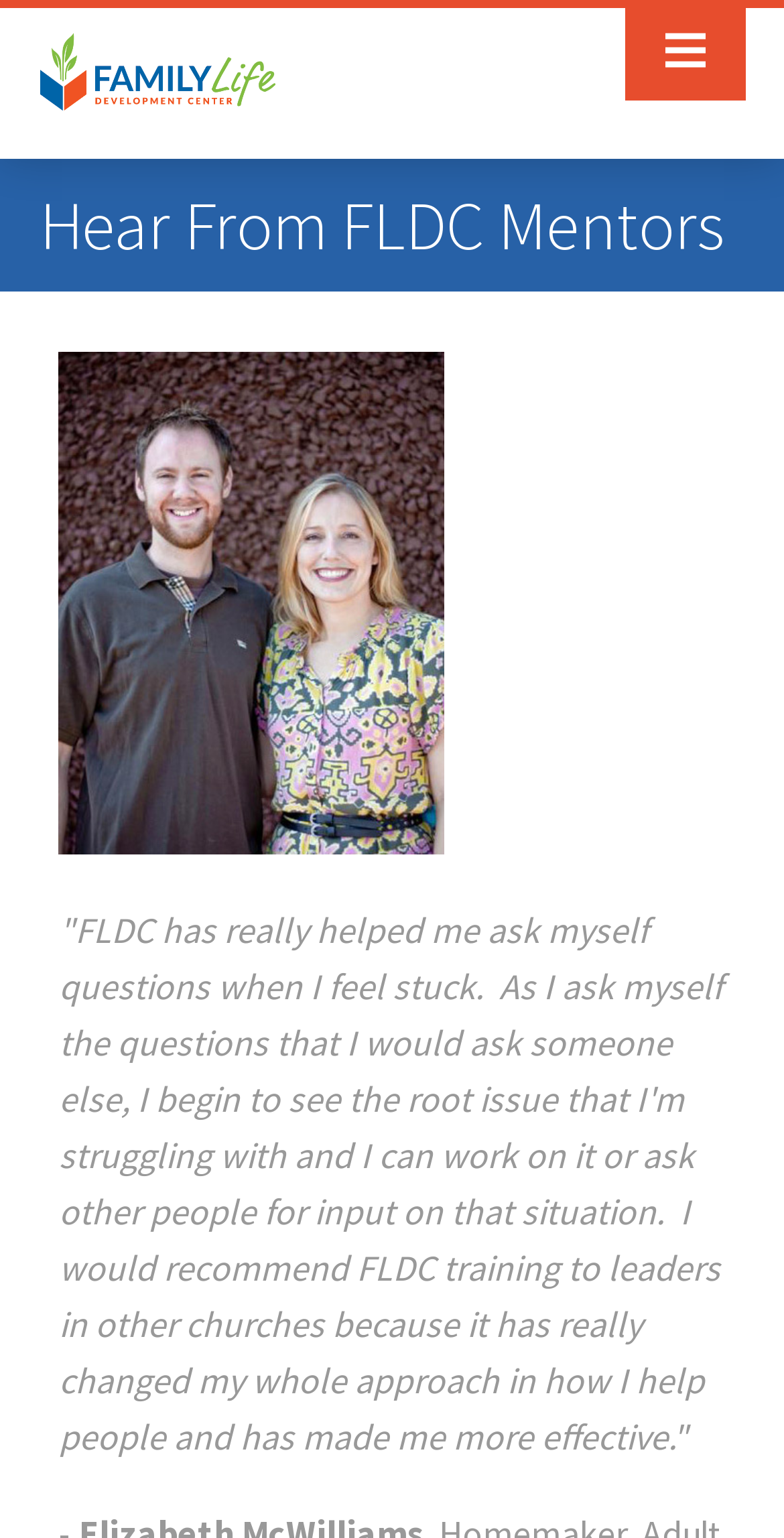How many types of stories are there?
Provide a detailed and extensive answer to the question.

I found three links related to stories: 'From Pastors', 'From FLDC Graduates', and 'From FLDC Mentors'. These links suggest that there are three types of stories on the webpage.